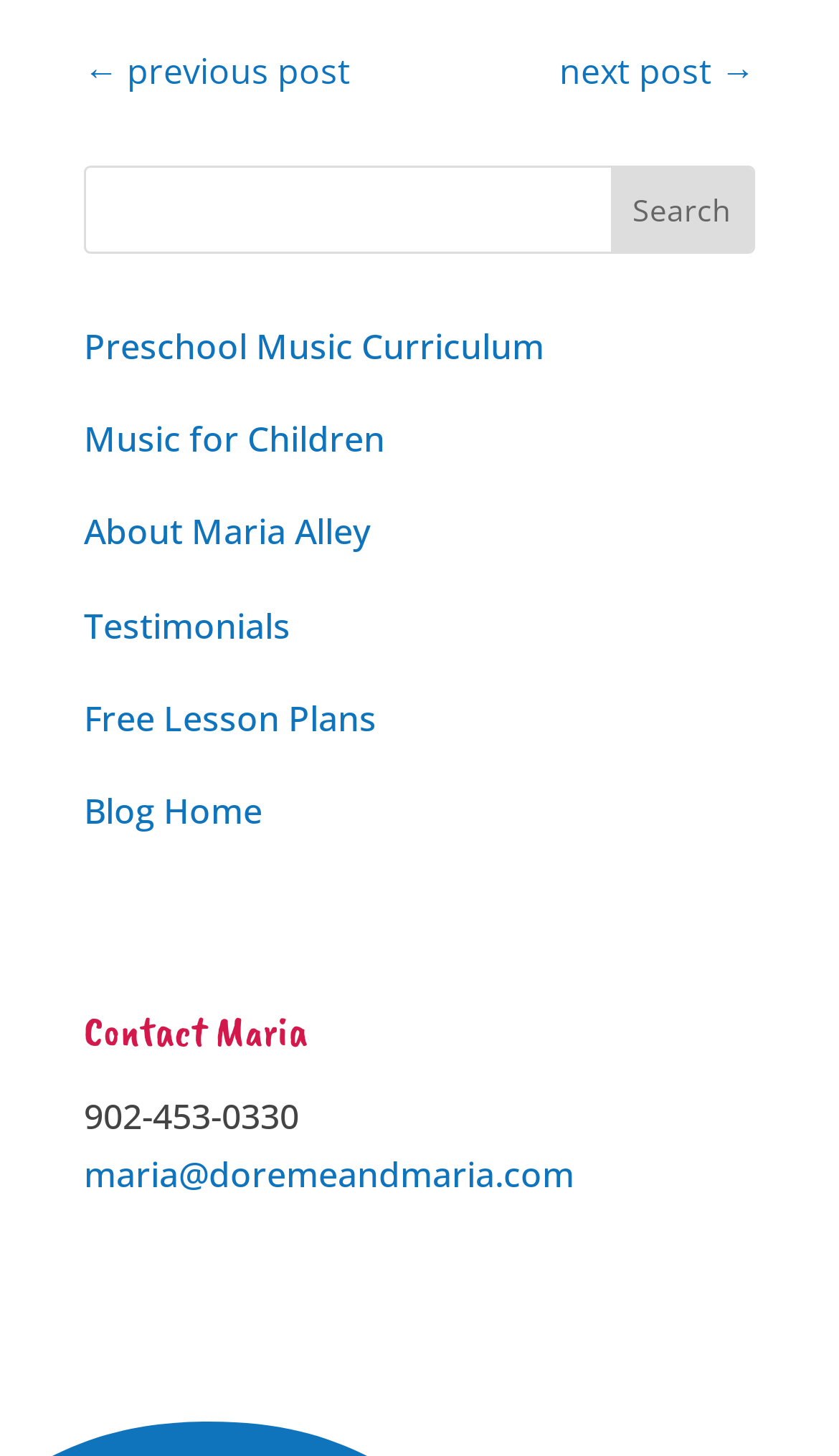What is the phone number to contact Maria?
Kindly give a detailed and elaborate answer to the question.

I found the phone number by looking at the 'Contact Maria' section, where I saw the static text '902-453-0330'.